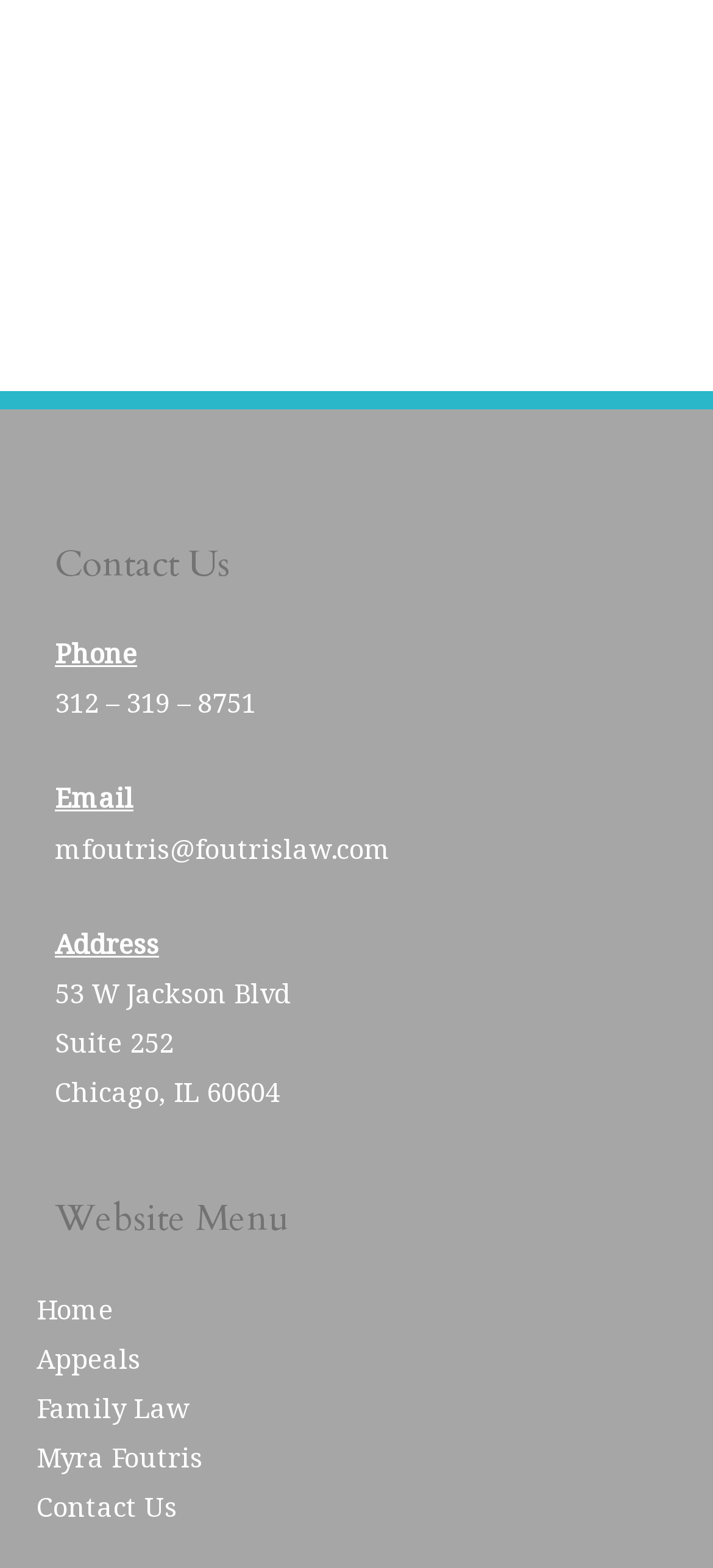What is the last menu item in the website menu?
Please utilize the information in the image to give a detailed response to the question.

I found the last menu item by looking at the 'Website Menu' section, where I saw the links in order, and the last one is 'Contact Us'.